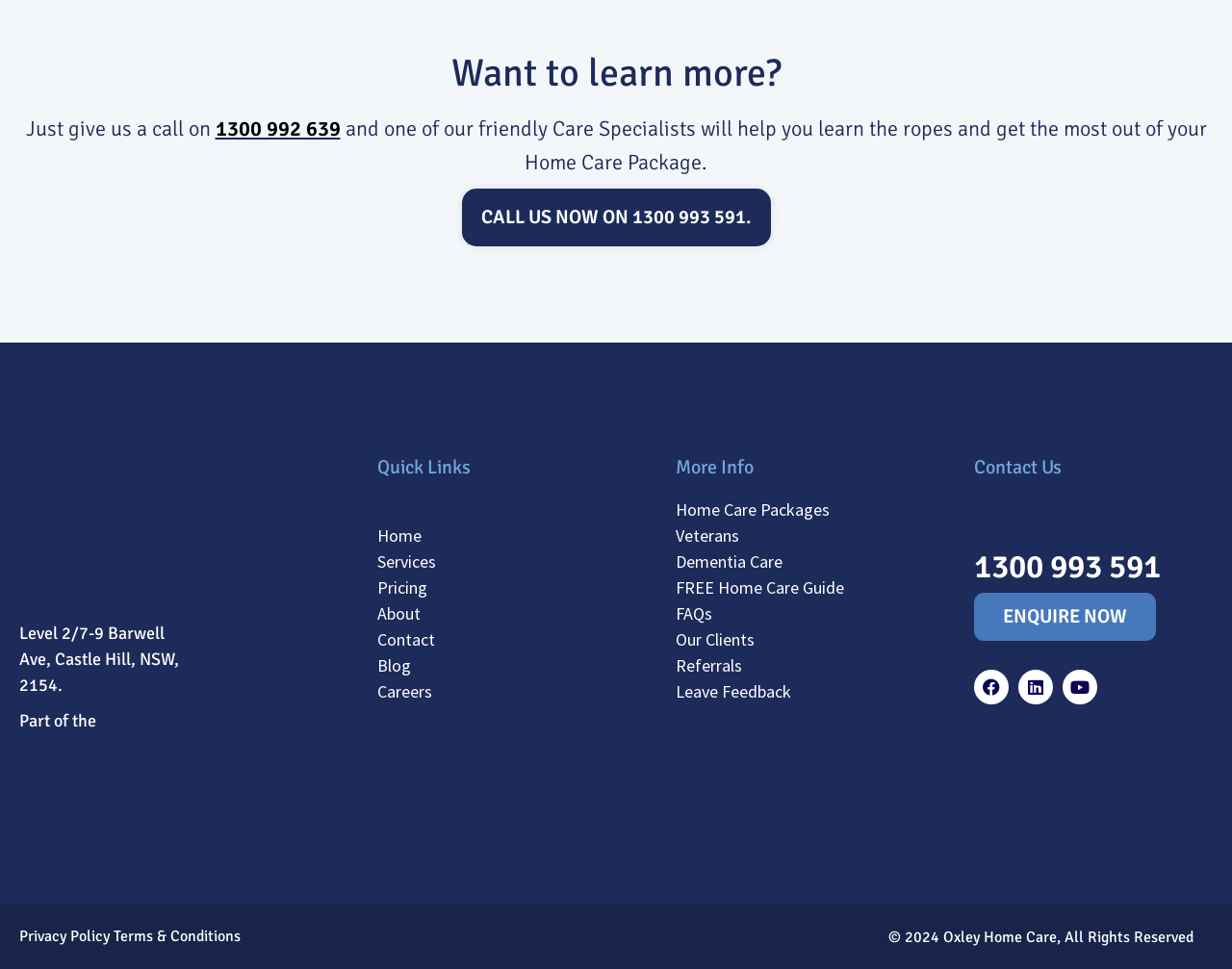What type of care is mentioned on the webpage?
Can you give a detailed and elaborate answer to the question?

I found the type of care by looking at the link 'Dementia Care' under the 'More Info' section, which suggests that dementia care is one of the services offered by Oxley Home Care.